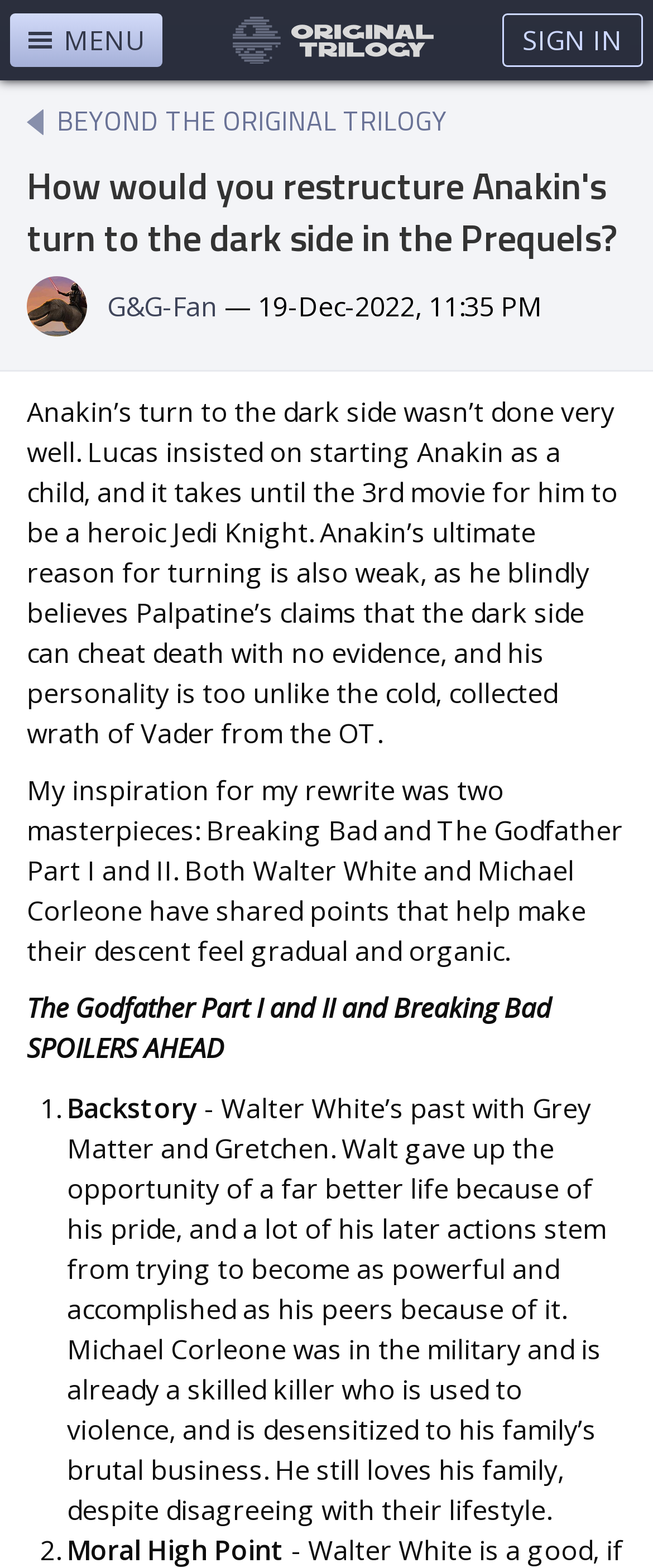Construct a thorough caption encompassing all aspects of the webpage.

This webpage appears to be a forum or discussion board where users can share their thoughts and opinions on various topics. At the top of the page, there is a menu icon on the left side, followed by a "MENU" text, and a logo on the right side. On the far right, there is a "SIGN IN" link.

Below the top section, there is a header that spans the entire width of the page. It contains a link to a category called "BEYOND THE ORIGINAL TRILOGY" on the left side, followed by a heading that reads "How would you restructure Anakin's turn to the dark side in the Prequels?" in a larger font. Below the heading, there is a link to the profile of the user who posted this topic, "G&G-Fan", accompanied by a small image.

To the right of the profile link, there is a description list that contains two sections. The first section displays the username "G&G-Fan" as a link, and the second section shows the date and time the topic was posted, "19-Dec-2022, 11:35 PM".

The main content of the page is a long text written by the user, which discusses their thoughts on how Anakin's turn to the dark side in the Star Wars prequels could be restructured. The text is divided into several paragraphs, with the first paragraph criticizing the original portrayal of Anakin's turn to the dark side. The user then explains that their inspiration for rewriting this storyline comes from the TV series Breaking Bad and The Godfather Part I and II.

The text continues with a warning about spoilers for these two works, followed by a numbered list with two points. The first point discusses the backstory of Walter White from Breaking Bad, and the second point talks about Michael Corleone's character from The Godfather.